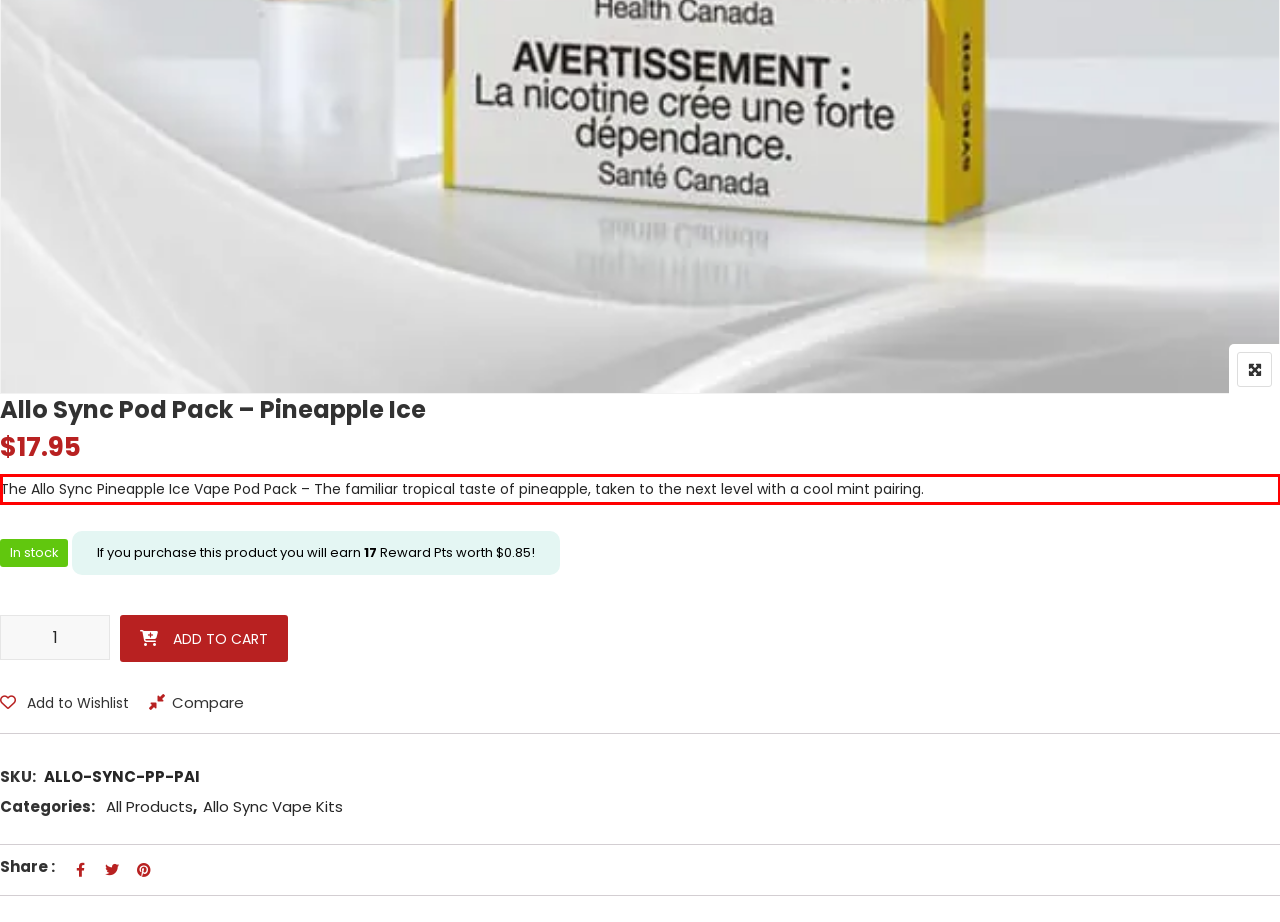Given a webpage screenshot, locate the red bounding box and extract the text content found inside it.

The Allo Sync Pineapple Ice Vape Pod Pack – The familiar tropical taste of pineapple, taken to the next level with a cool mint pairing.